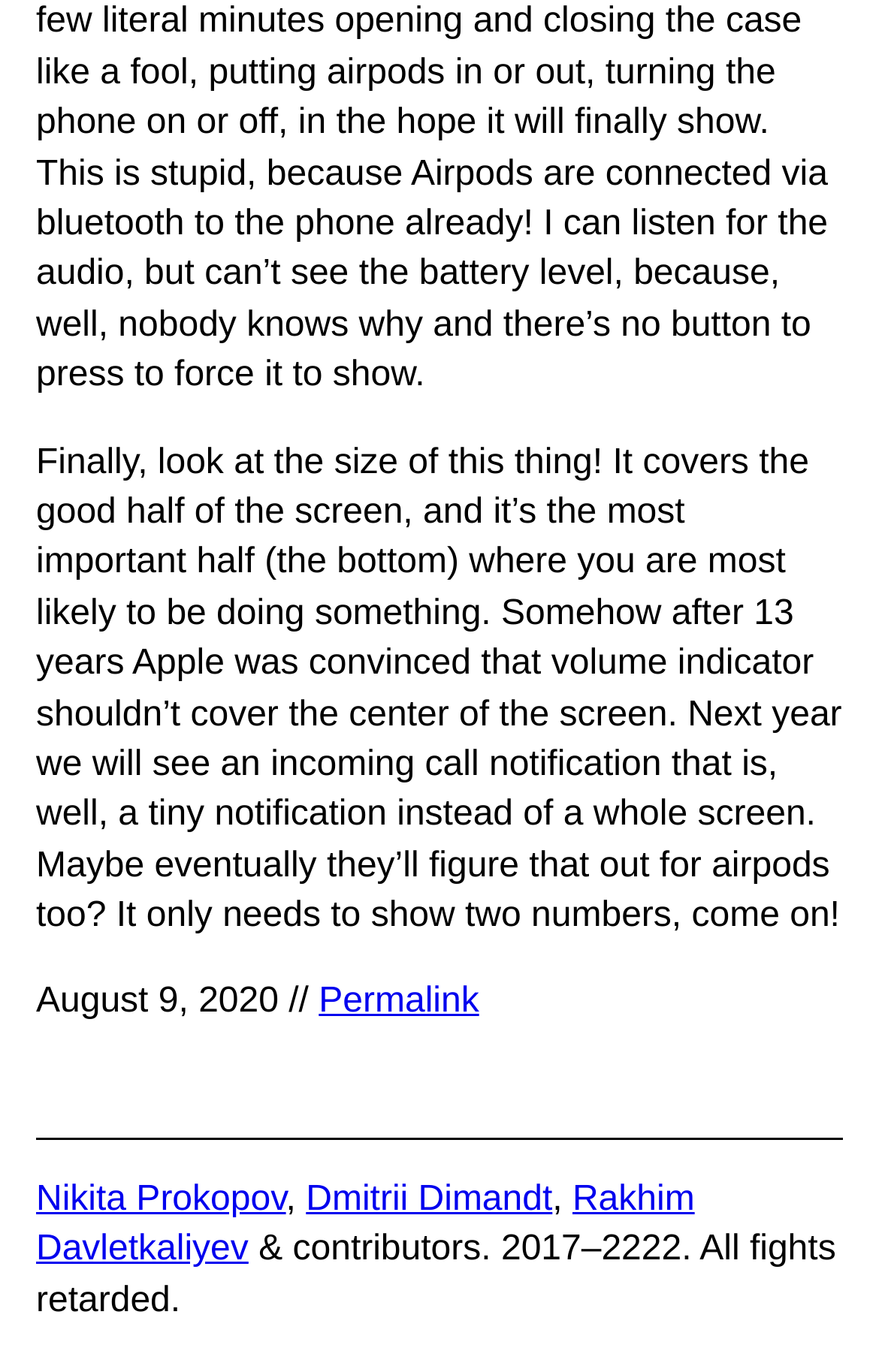Identify the bounding box coordinates for the UI element that matches this description: "Permalink".

[0.363, 0.717, 0.545, 0.745]